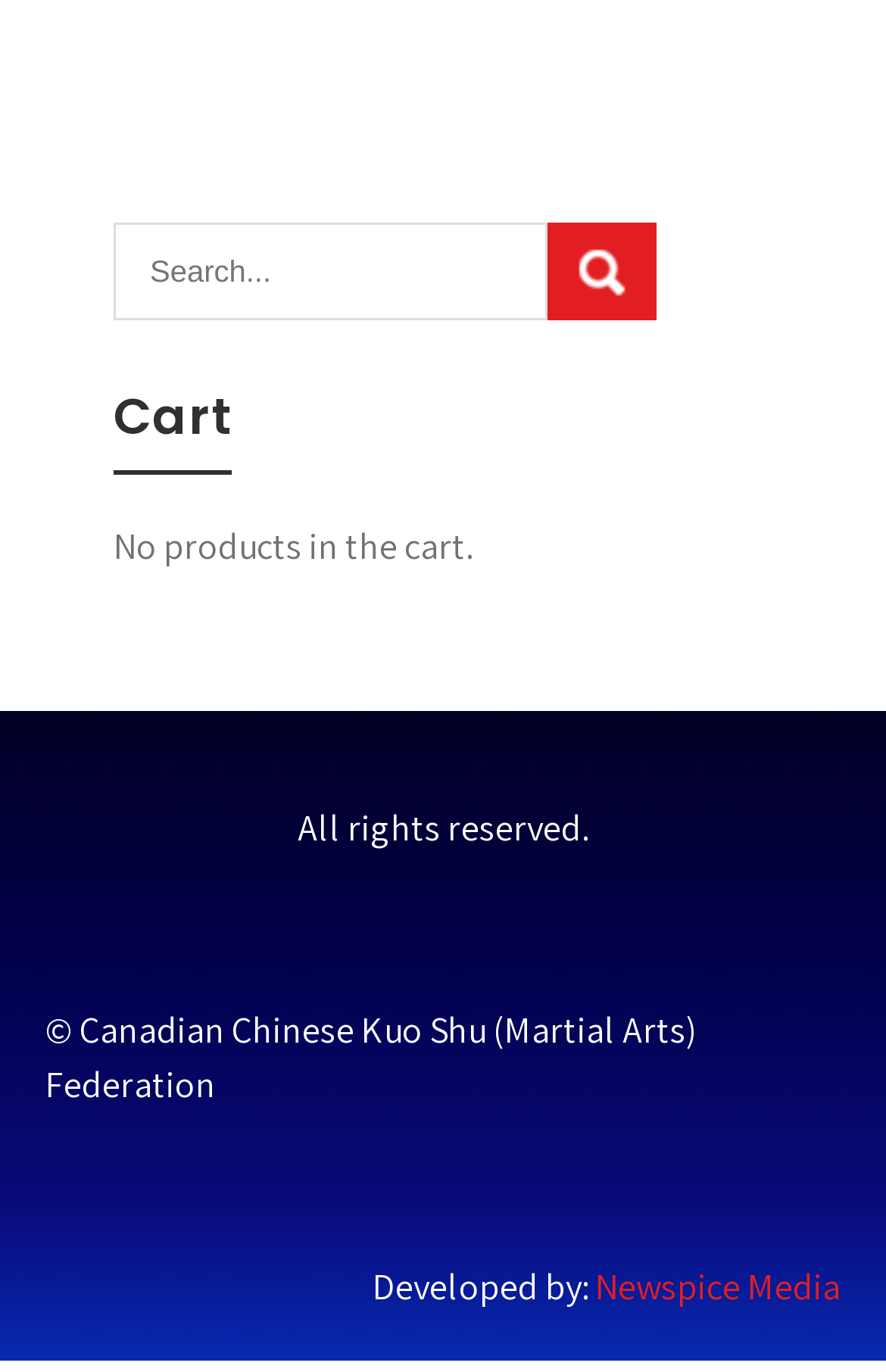Analyze the image and answer the question with as much detail as possible: 
Who developed the website?

The text 'Developed by:' is followed by a link labeled 'Newspice Media', which indicates that Newspice Media is the developer of the website.